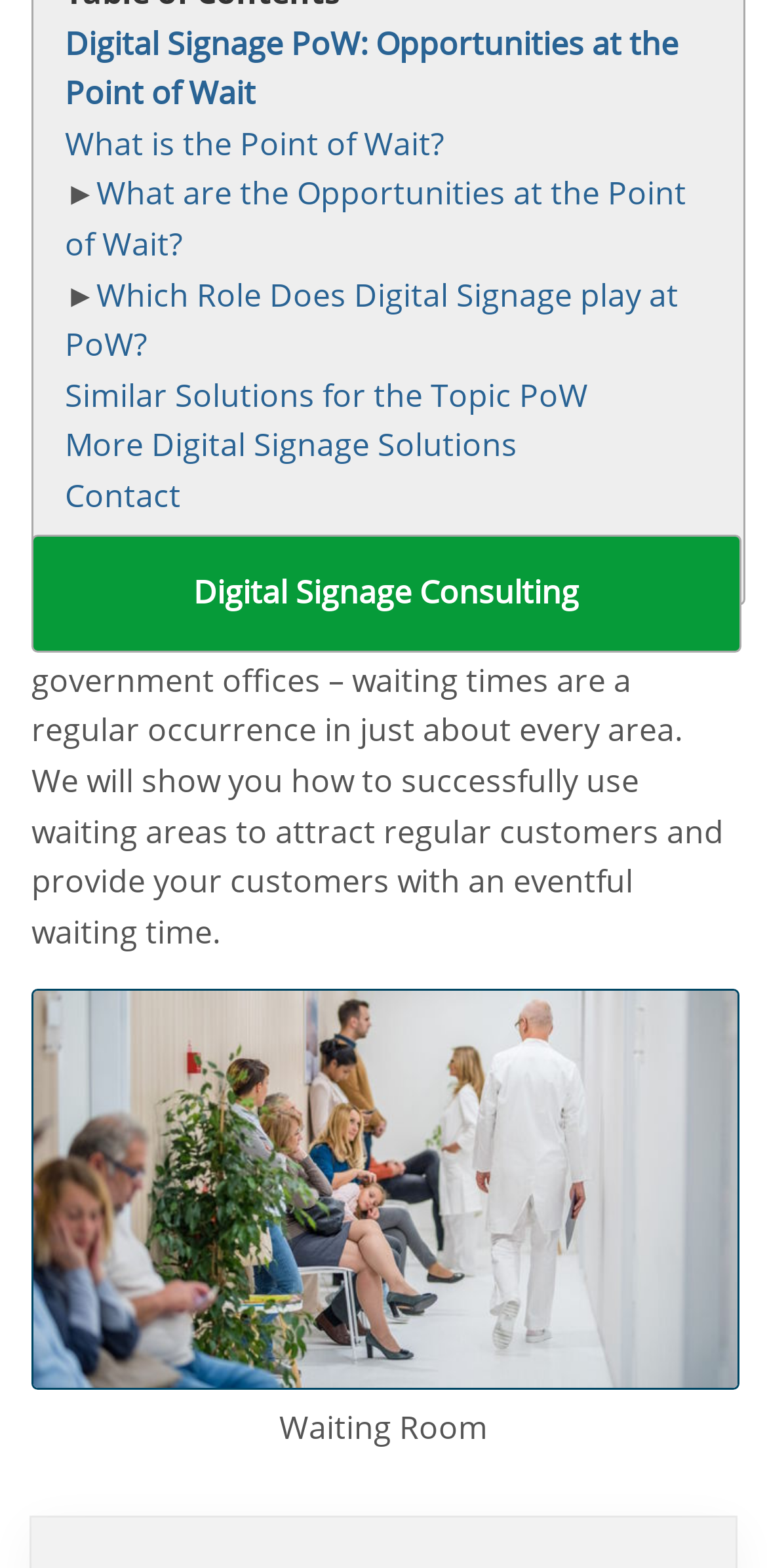Identify the bounding box for the described UI element: "Digital Signage Consulting".

[0.041, 0.342, 0.966, 0.416]